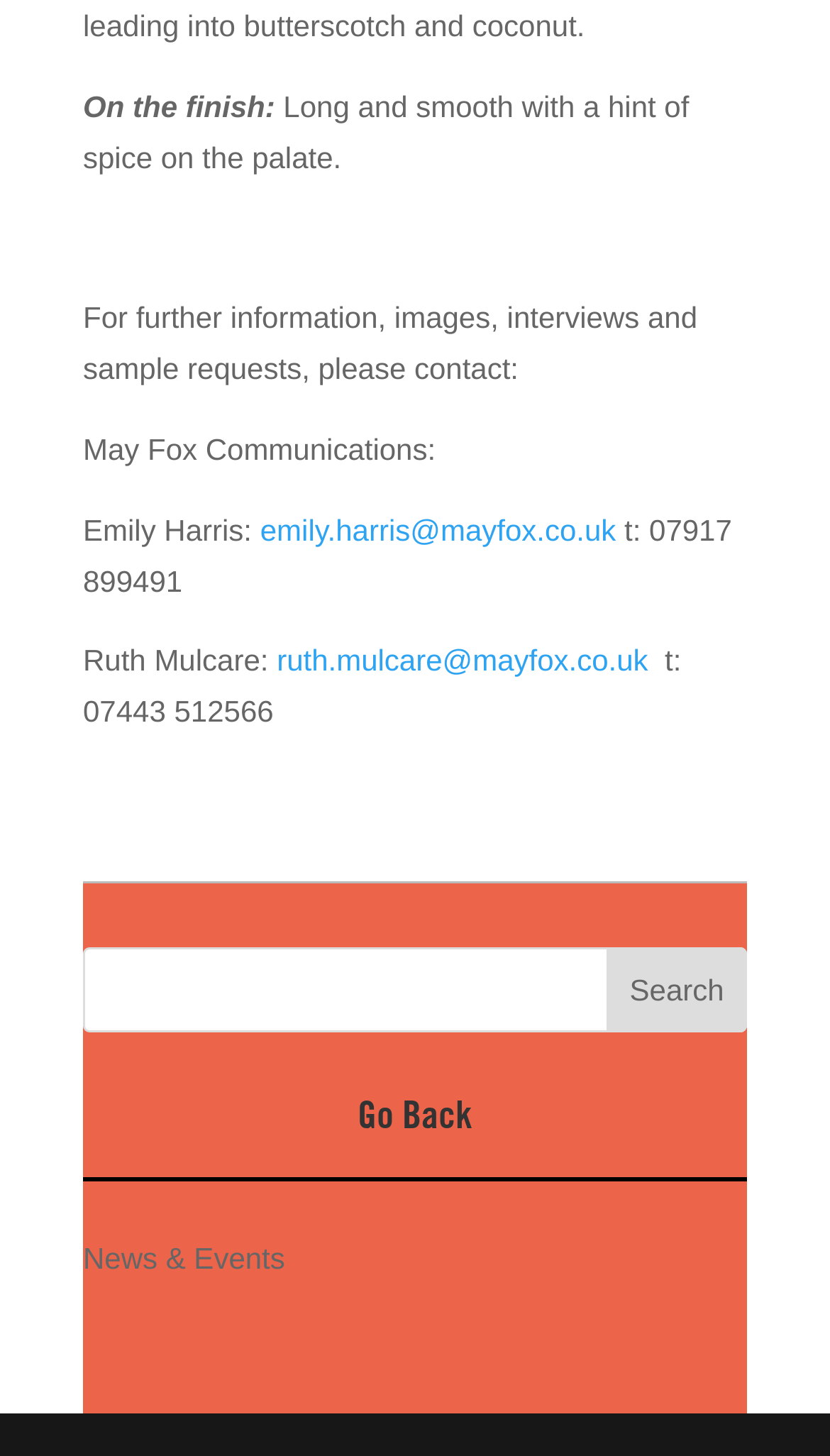What is the link below 'News & Events'?
Offer a detailed and full explanation in response to the question.

I looked at the link element with the content 'News & Events' and did not find any other link element below it. Therefore, there is no link below 'News & Events'.